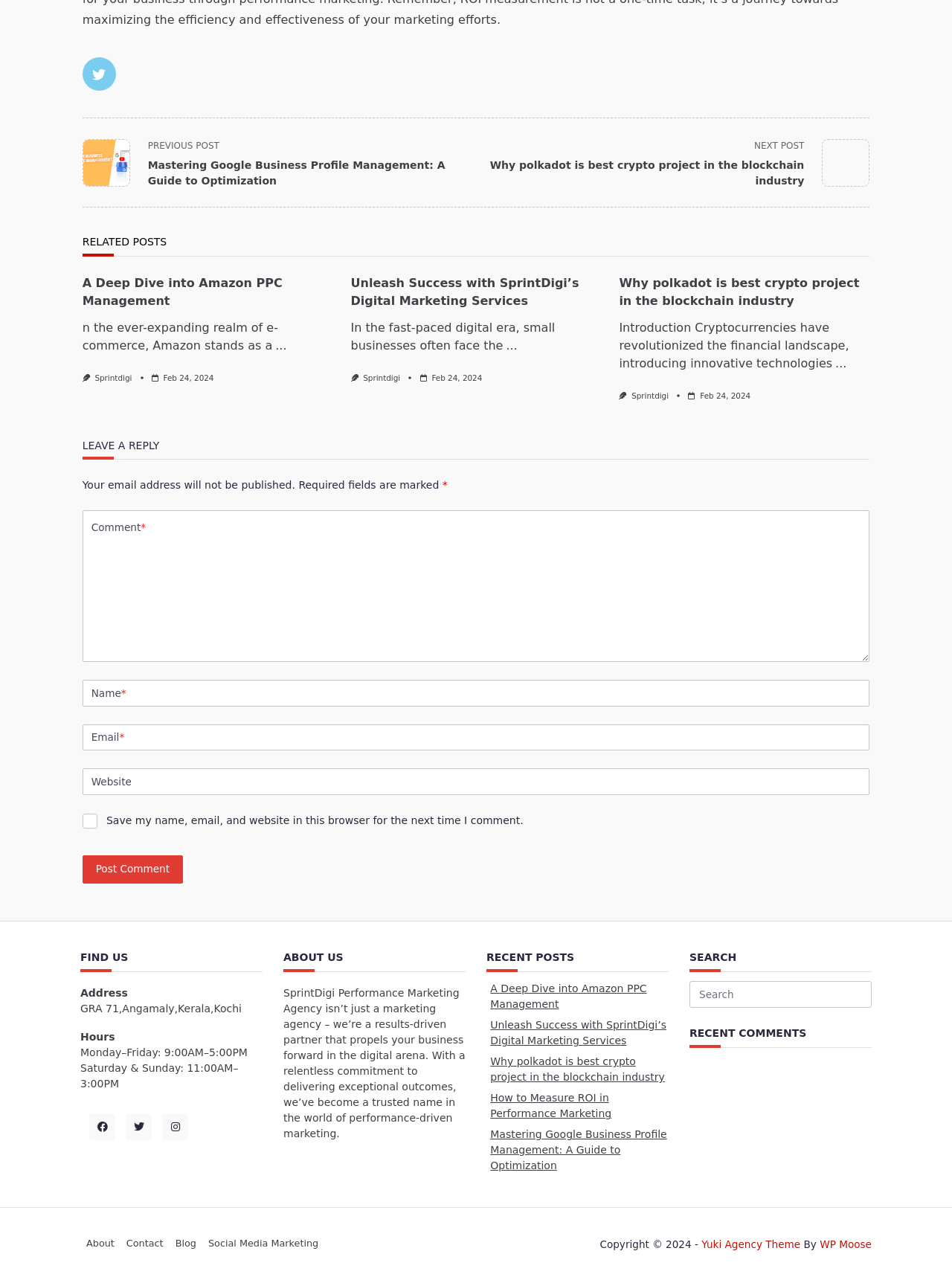Can you determine the bounding box coordinates of the area that needs to be clicked to fulfill the following instruction: "Read the 'RELATED POSTS'"?

[0.086, 0.183, 0.914, 0.2]